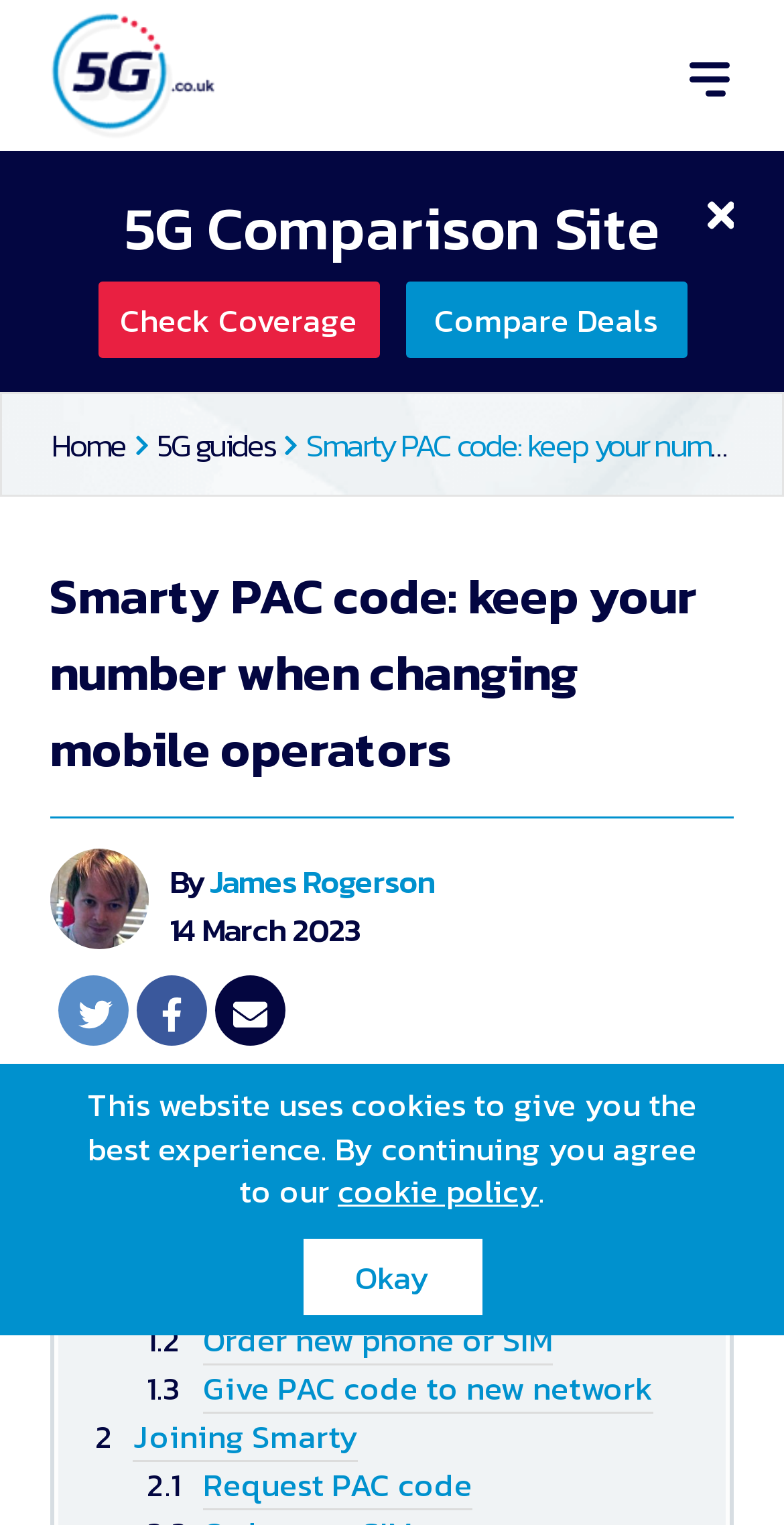Can you provide the bounding box coordinates for the element that should be clicked to implement the instruction: "Request Smarty PAC code"?

[0.259, 0.831, 0.749, 0.864]